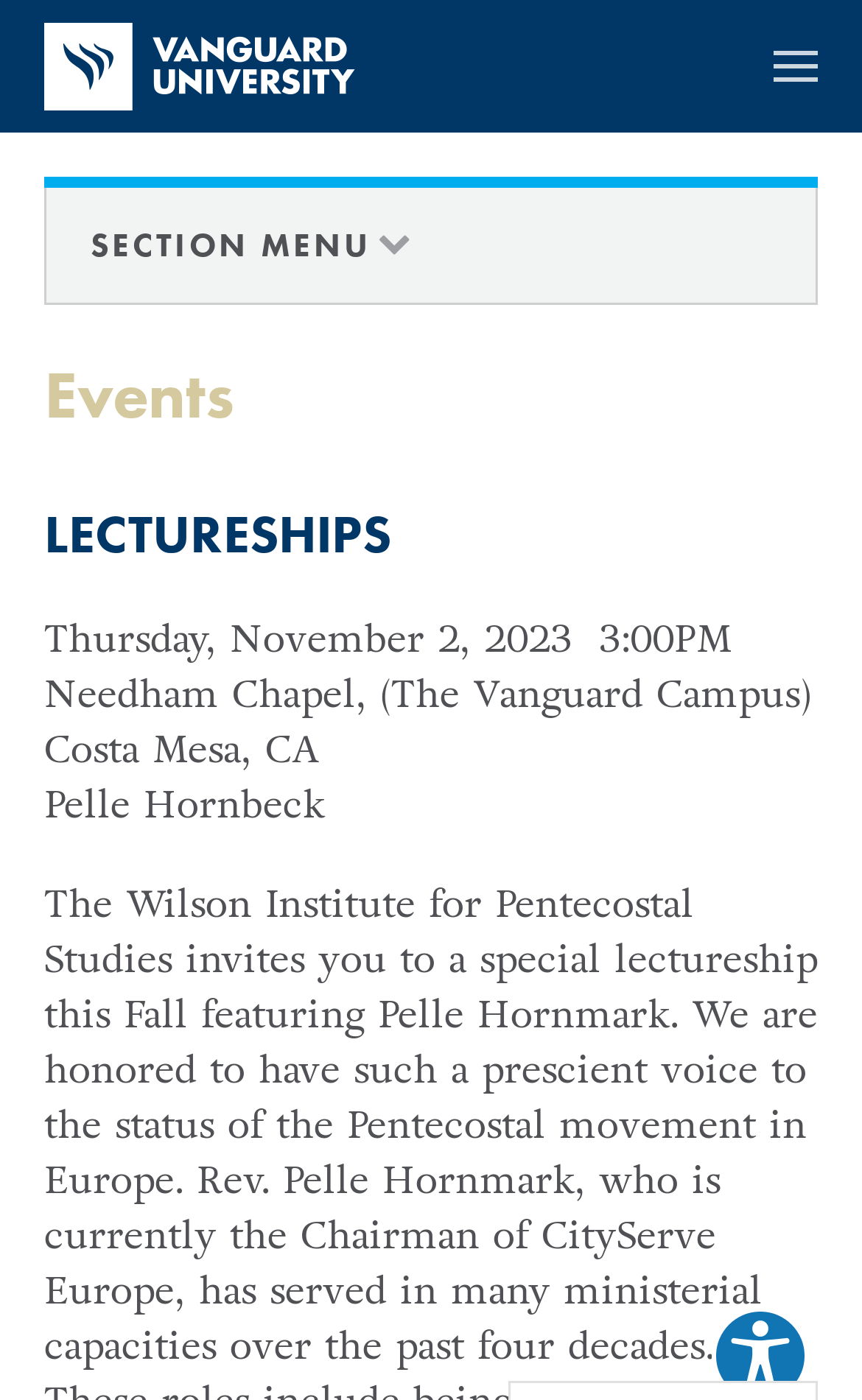Explain the contents of the webpage comprehensively.

The webpage is about events hosted by the Lewis Wilson Institute for Pentecostal Studies at Vanguard University. At the top left corner, there is a link to the Vanguard University Homepage. Below it, there is a section menu with a heading that says "SECTION MENU" and an icon. 

To the right of the section menu, there are three headings stacked vertically. The first heading says "Events", the second says "LECTURESHIPS", and the third is a date and time, "Thursday, November 2, 2023 3:00PM". 

Below the date and time, there are two tables side by side. The left table contains the event location, "Needham Chapel, (The Vanguard Campus) Costa Mesa, CA". The right table contains the event speaker, "Pelle Hornbeck".